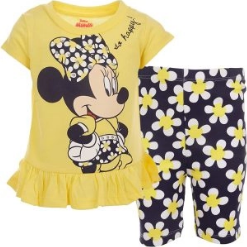Give an in-depth description of the image.

This charming outfit set features a vibrant yellow T-shirt adorned with a delightful graphic of a cheerful character, complete with a playful design. The shirt has a fun ruffled hem and is paired with matching navy blue shorts that are patterned with cheerful white daisies. This outfit is perfect for children, offering a stylish and comfortable choice for casual outings or playtime. Emphasizing both fun and functionality, it reflects a playful spirit, making it an ideal addition to any young child's wardrobe.